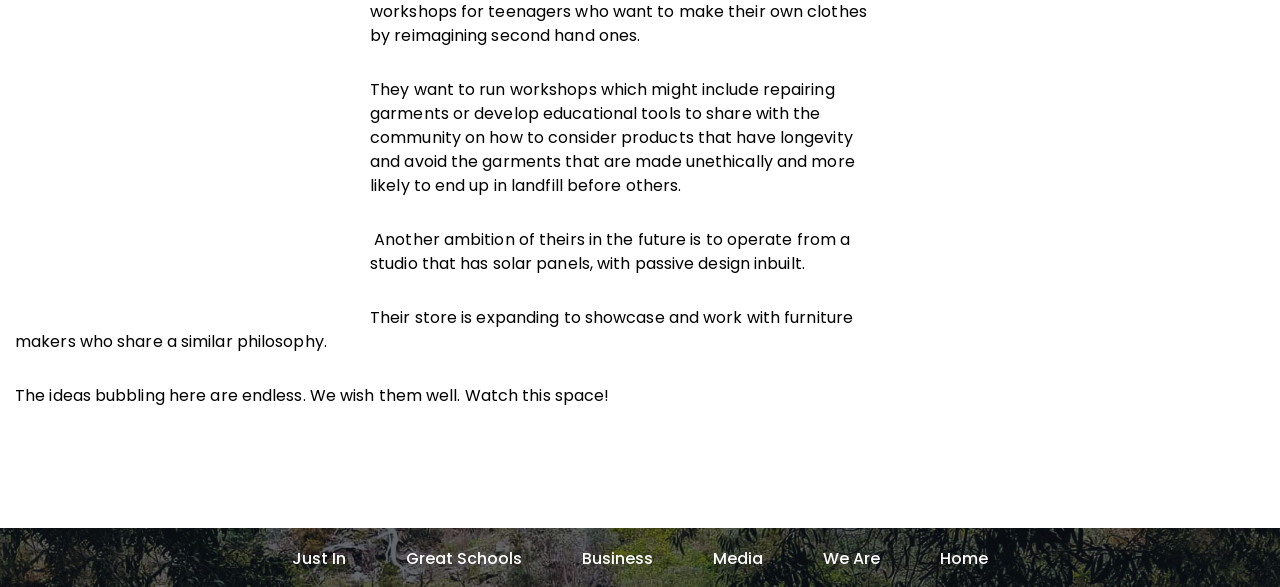Provide the bounding box coordinates for the specified HTML element described in this description: "We Are". The coordinates should be four float numbers ranging from 0 to 1, in the format [left, top, right, bottom].

[0.643, 0.921, 0.688, 0.98]